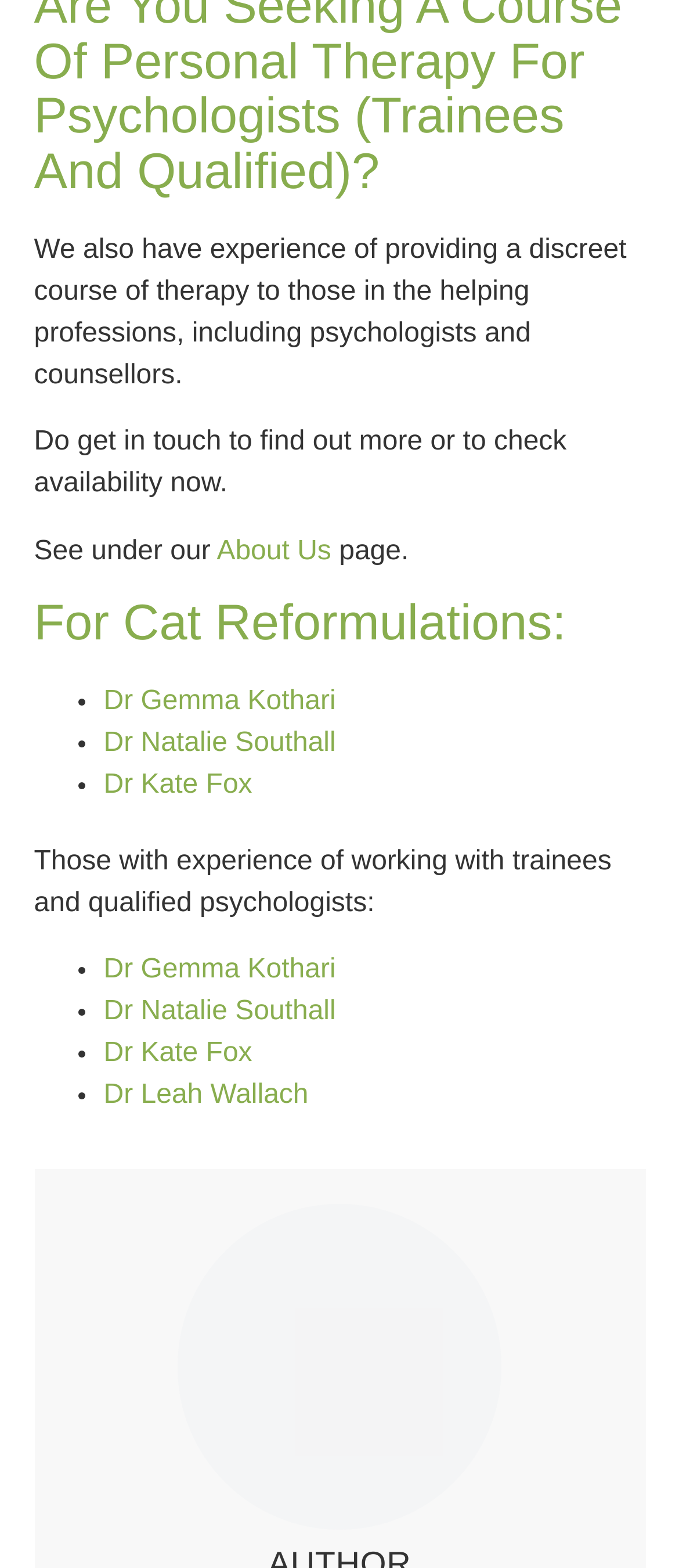Could you highlight the region that needs to be clicked to execute the instruction: "Click the Origani Philippines Skincare Reviews link"?

None